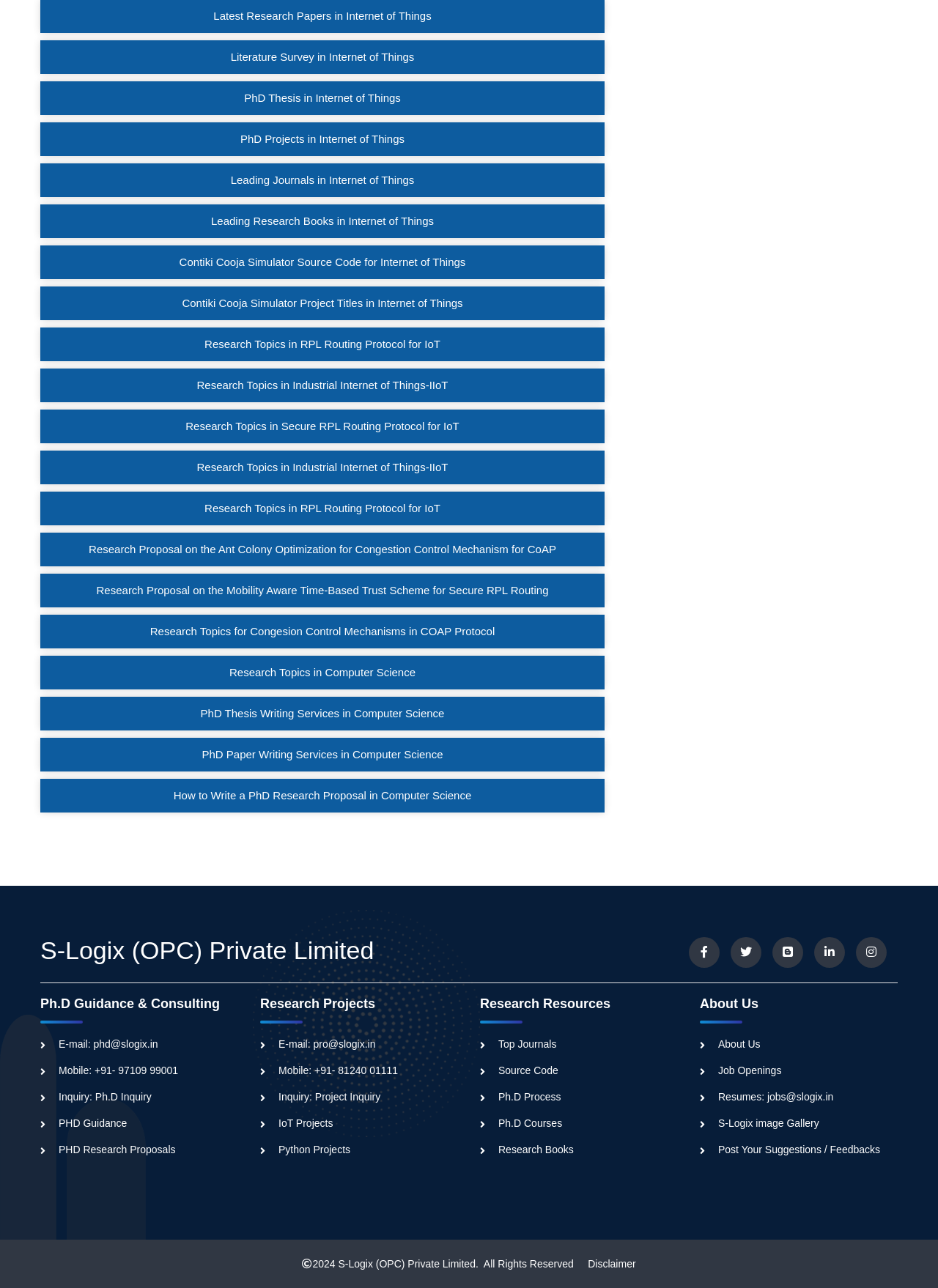Find the bounding box coordinates for the element that must be clicked to complete the instruction: "Click on 'Latest Research Papers in Internet of Things'". The coordinates should be four float numbers between 0 and 1, indicated as [left, top, right, bottom].

[0.228, 0.008, 0.46, 0.017]